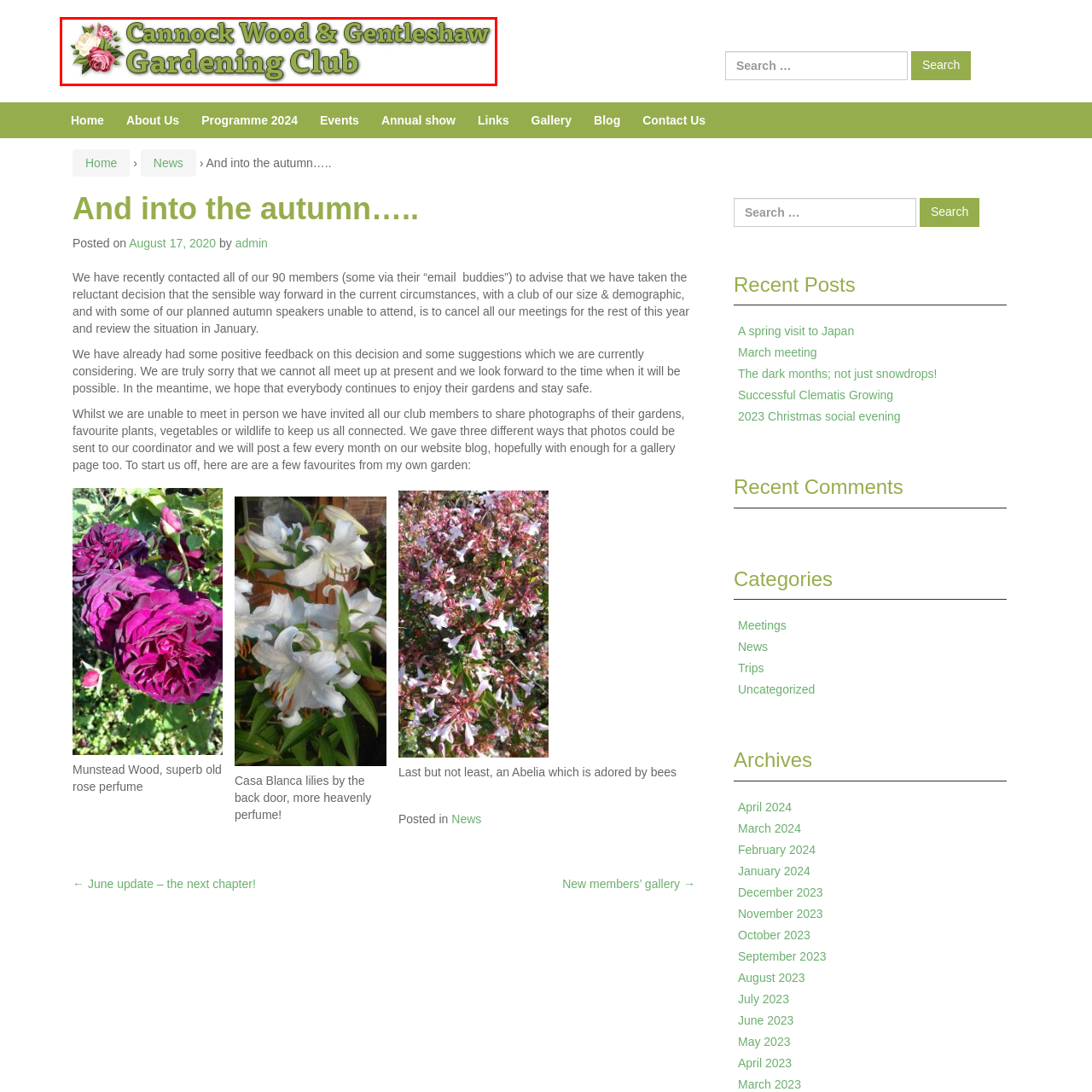Analyze the image encased in the red boundary, What type of elements are combined in the logo design?
 Respond using a single word or phrase.

Floral and font